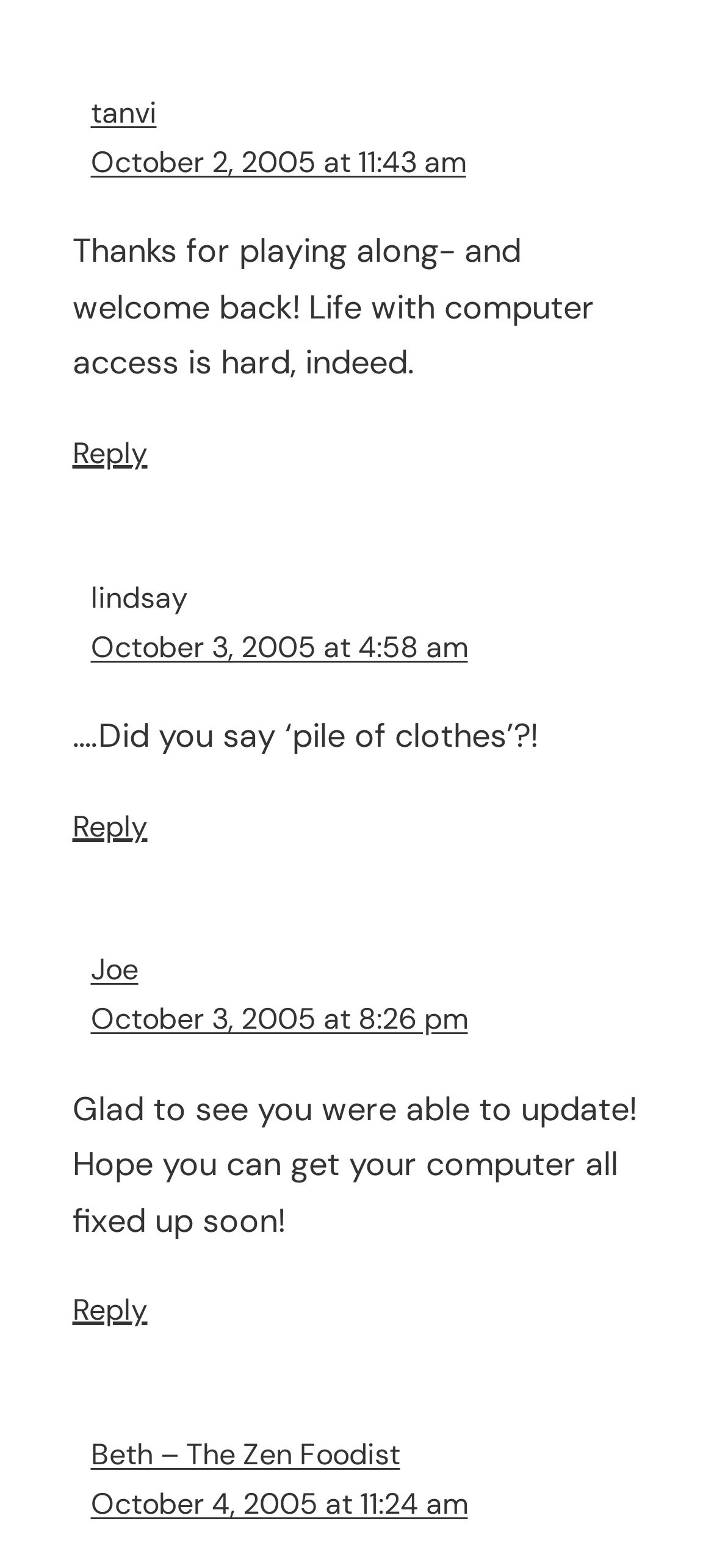Please give the bounding box coordinates of the area that should be clicked to fulfill the following instruction: "Reply to tanvi". The coordinates should be in the format of four float numbers from 0 to 1, i.e., [left, top, right, bottom].

[0.101, 0.276, 0.206, 0.301]